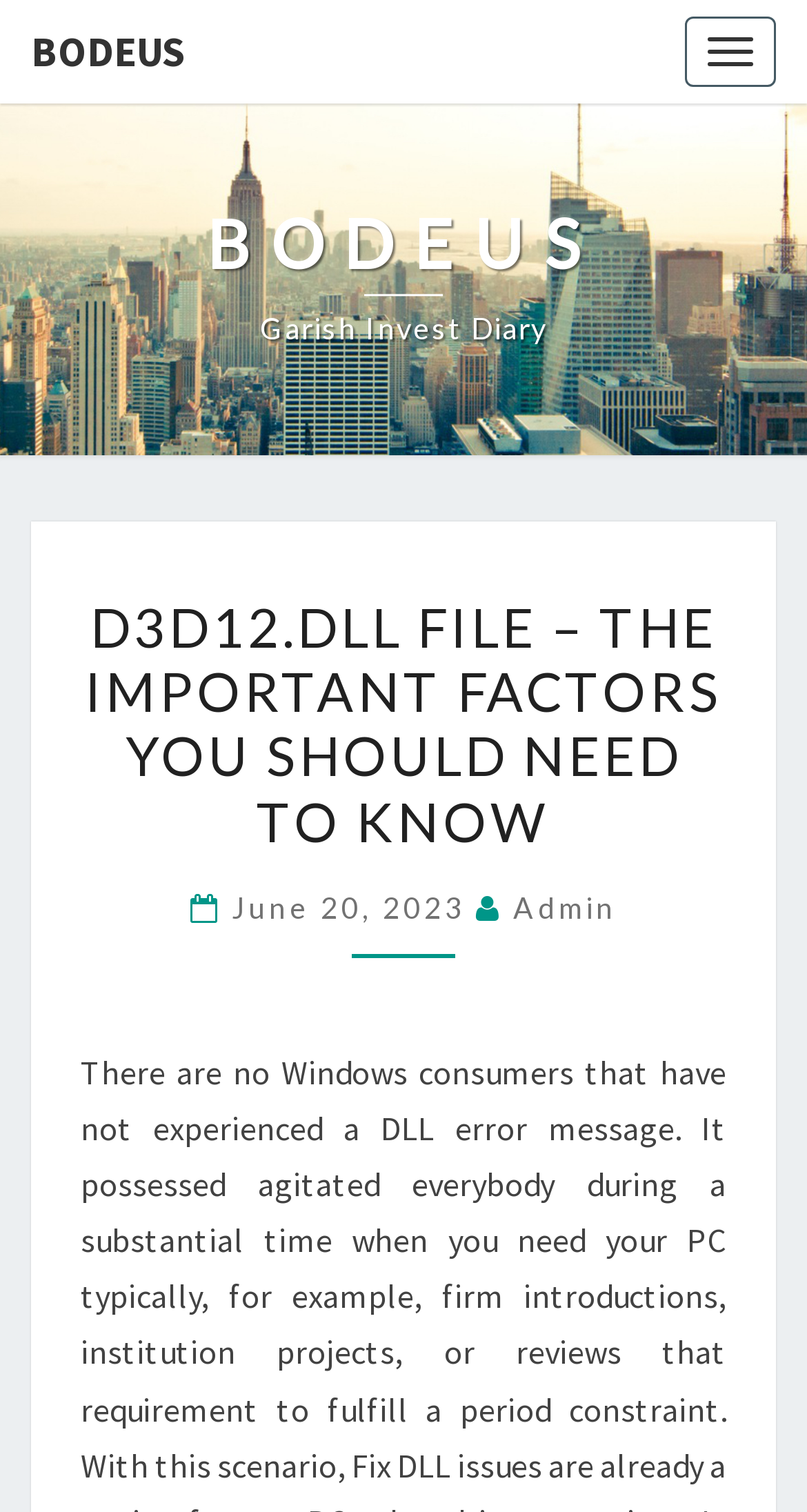Predict the bounding box for the UI component with the following description: "June 20, 2023".

[0.287, 0.588, 0.59, 0.611]